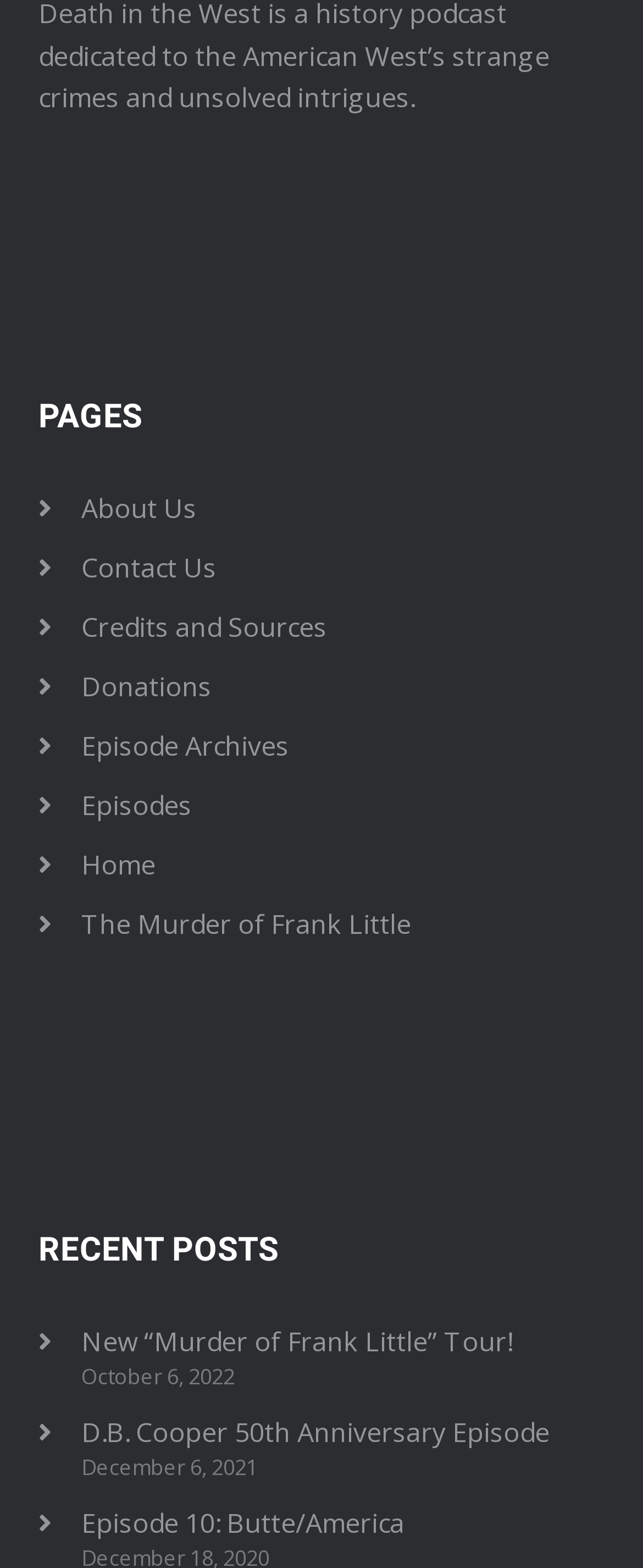What is the title of the last link under 'RECENT POSTS'? Using the information from the screenshot, answer with a single word or phrase.

Episode 10: Butte/America